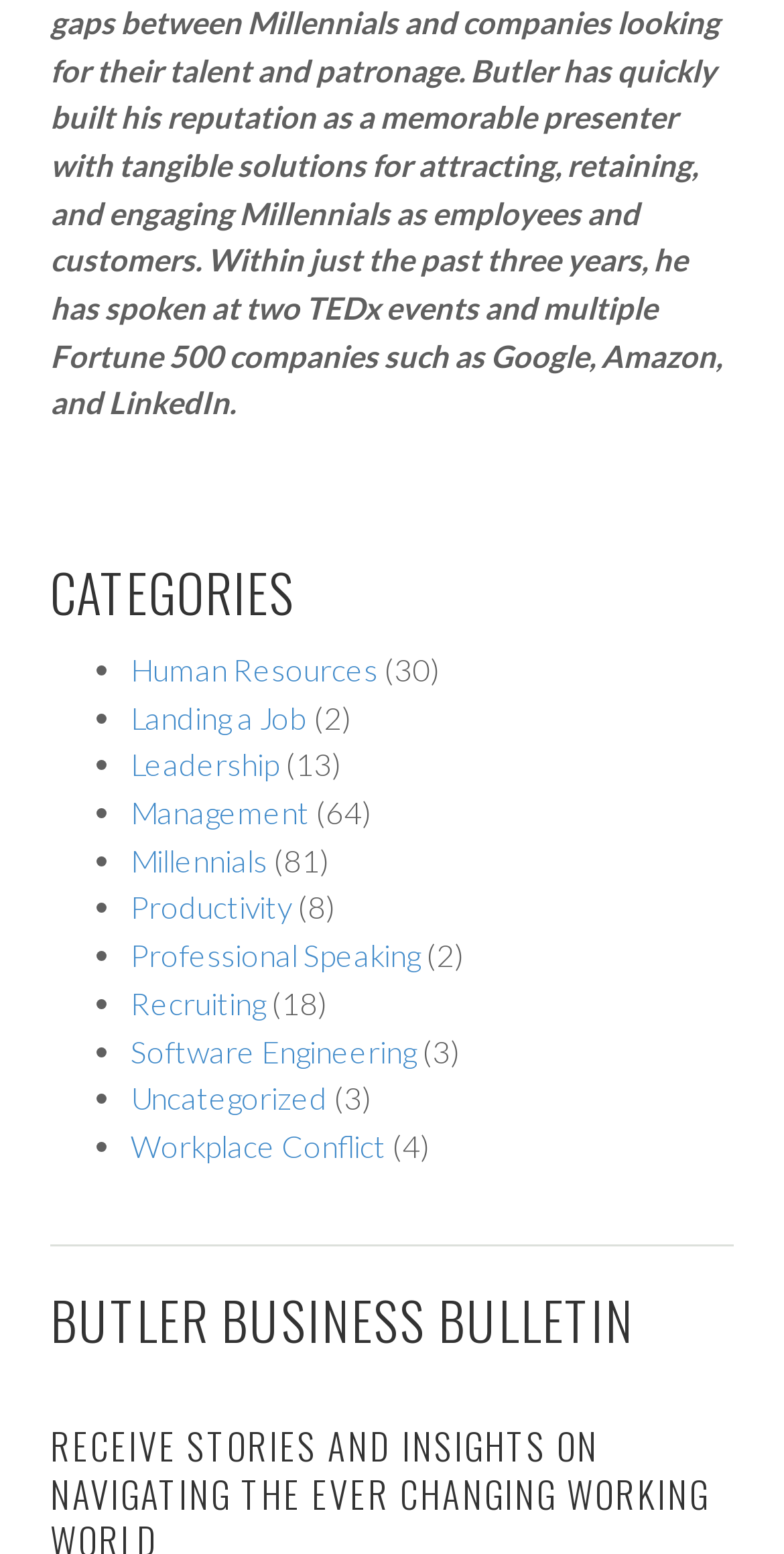Respond to the question below with a concise word or phrase:
How many articles are in the 'Landing a Job' category?

2